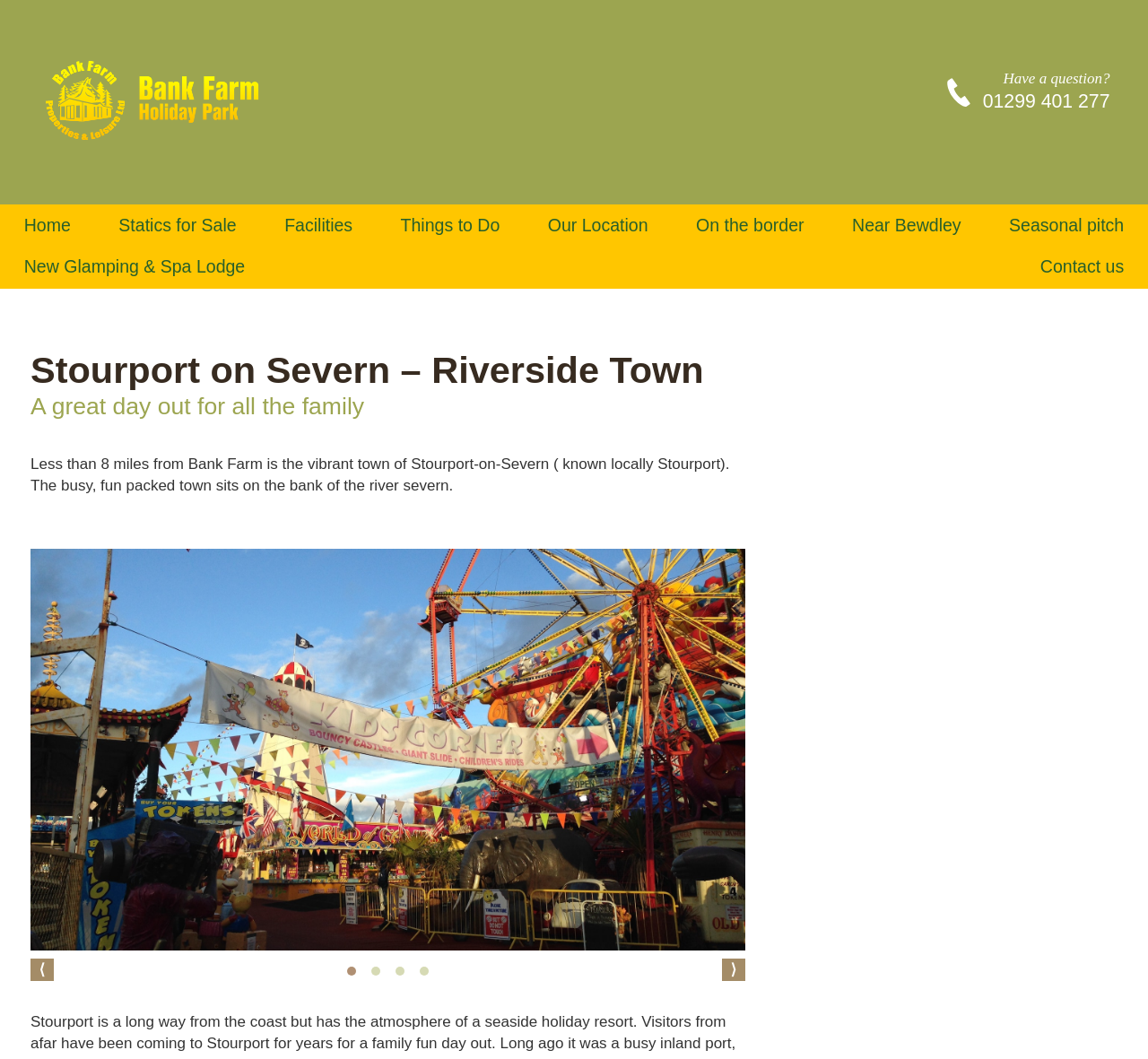Give a comprehensive overview of the webpage, including key elements.

The webpage is about Bank Farm Holiday Park, with a focus on Stourport-on-Severn, a vibrant town located on the bank of the River Severn. At the top left, there is a link to "Bank Farm Holiday Park" accompanied by a small image. On the top right, there is a phone number with a "Phone" icon.

The main navigation menu is located in the top center, consisting of 9 links: "Home", "Statics for Sale", "Facilities", "Things to Do", "Our Location", "On the border", "Near Bewdley", "Seasonal pitch", and "New Glamping & Spa Lodge". Below this menu, there is a heading that reads "Stourport on Severn – Riverside Town" followed by a subheading "A great day out for all the family".

The main content area begins with a paragraph of text that describes Stourport-on-Severn as a vibrant town with a fun-packed atmosphere. Below this text, there is a tab panel with a large image of the town. The tab panel has navigation buttons on either side, allowing users to switch between 4 different tabs. Each tab has a corresponding image, with the first tab being selected by default.

At the bottom of the page, there are two buttons, one with a "⟨" symbol and another with a "⟩" symbol, which likely control the tab panel navigation.